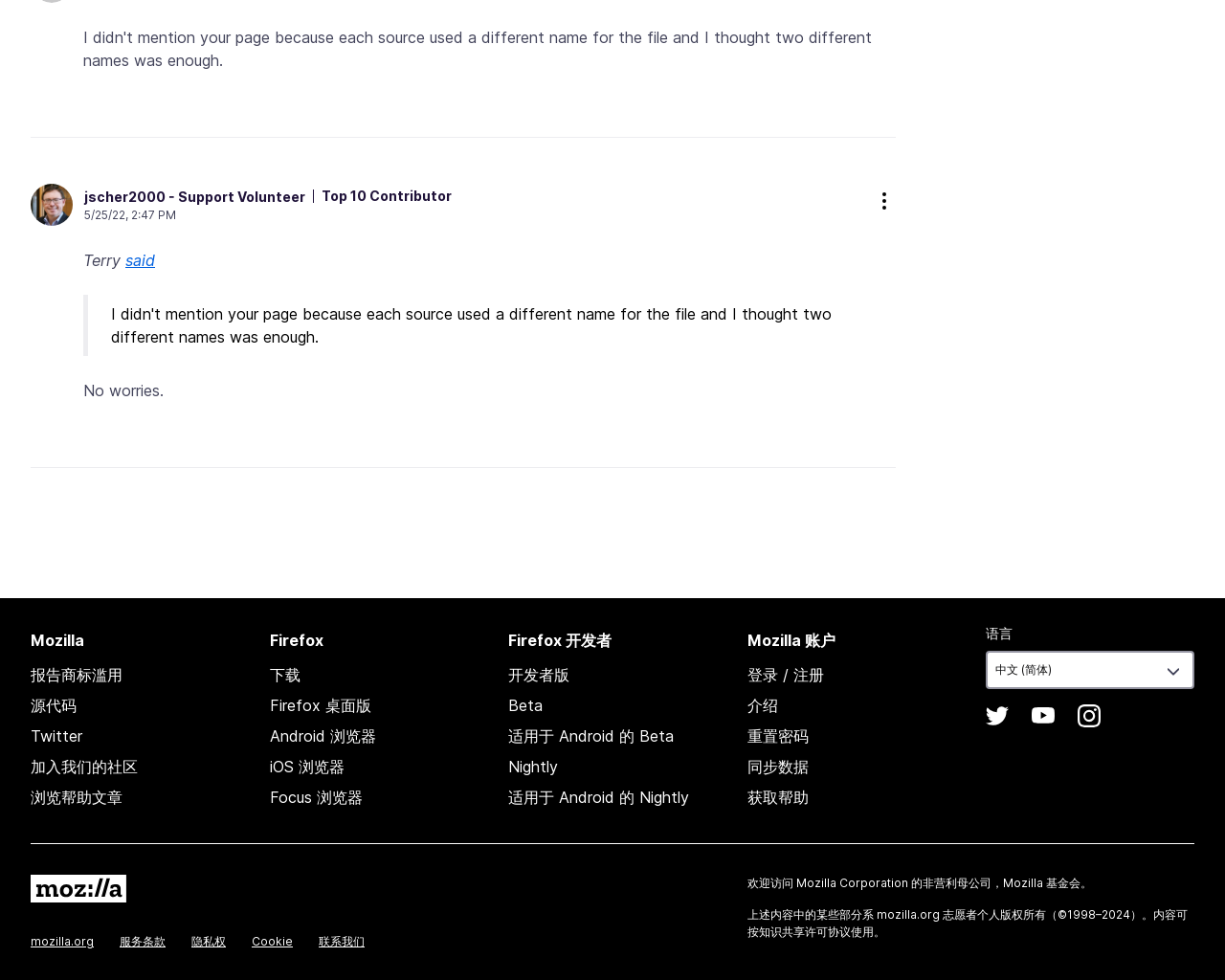Respond with a single word or phrase for the following question: 
What are the different versions of Firefox available?

Desktop, Android, iOS, Focus